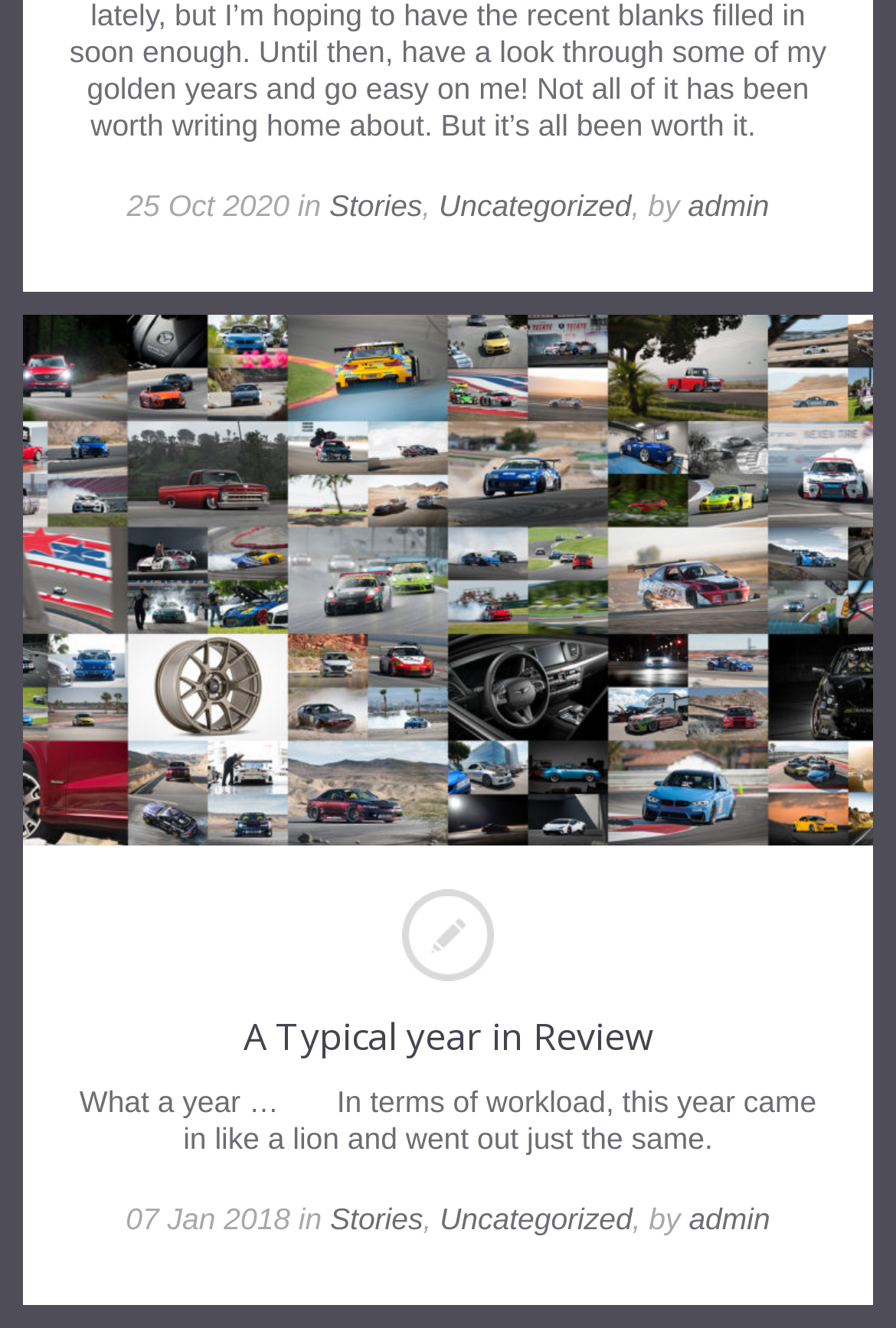How many articles are on this webpage?
Using the image, give a concise answer in the form of a single word or short phrase.

2